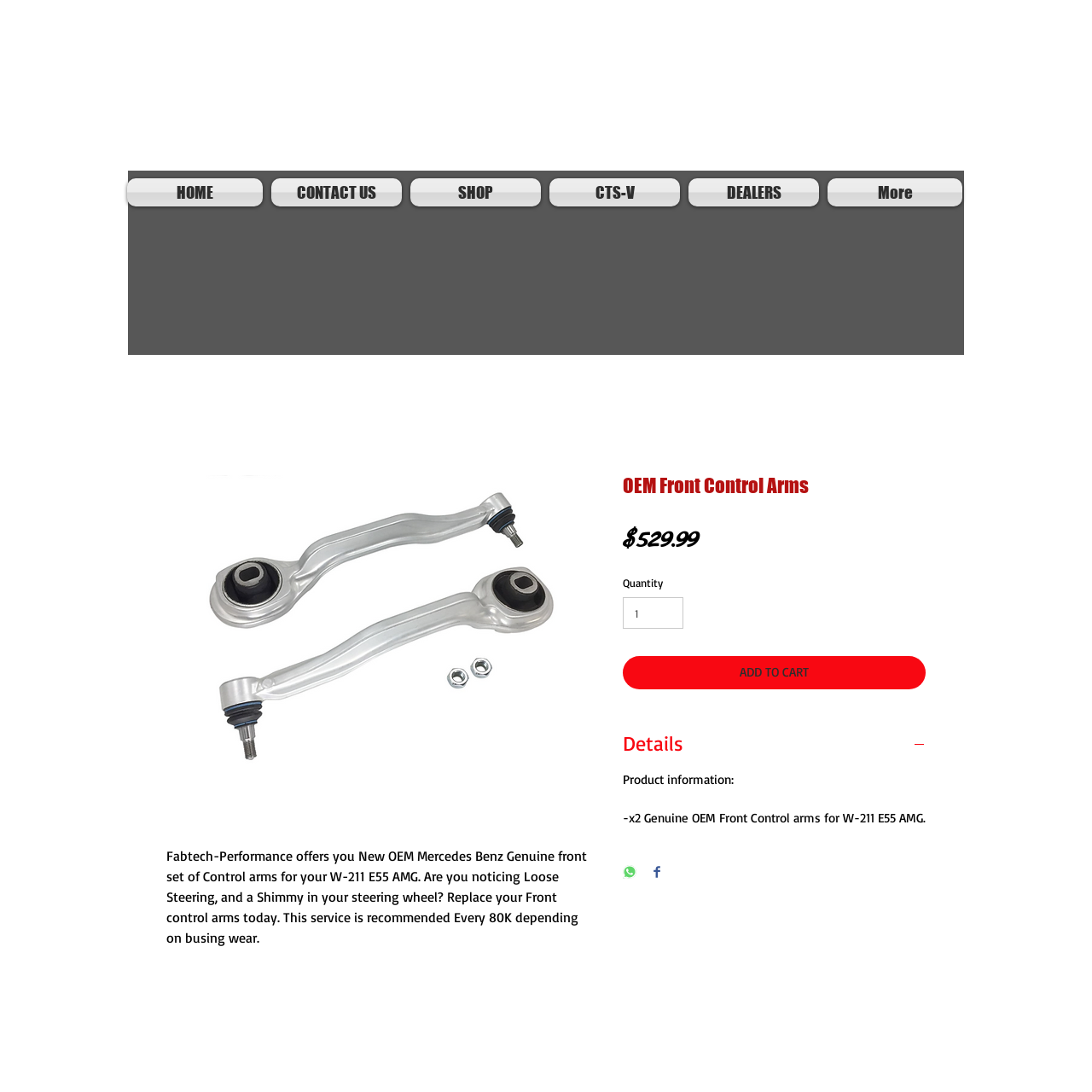Can you determine the main header of this webpage?

OEM Front Control Arms